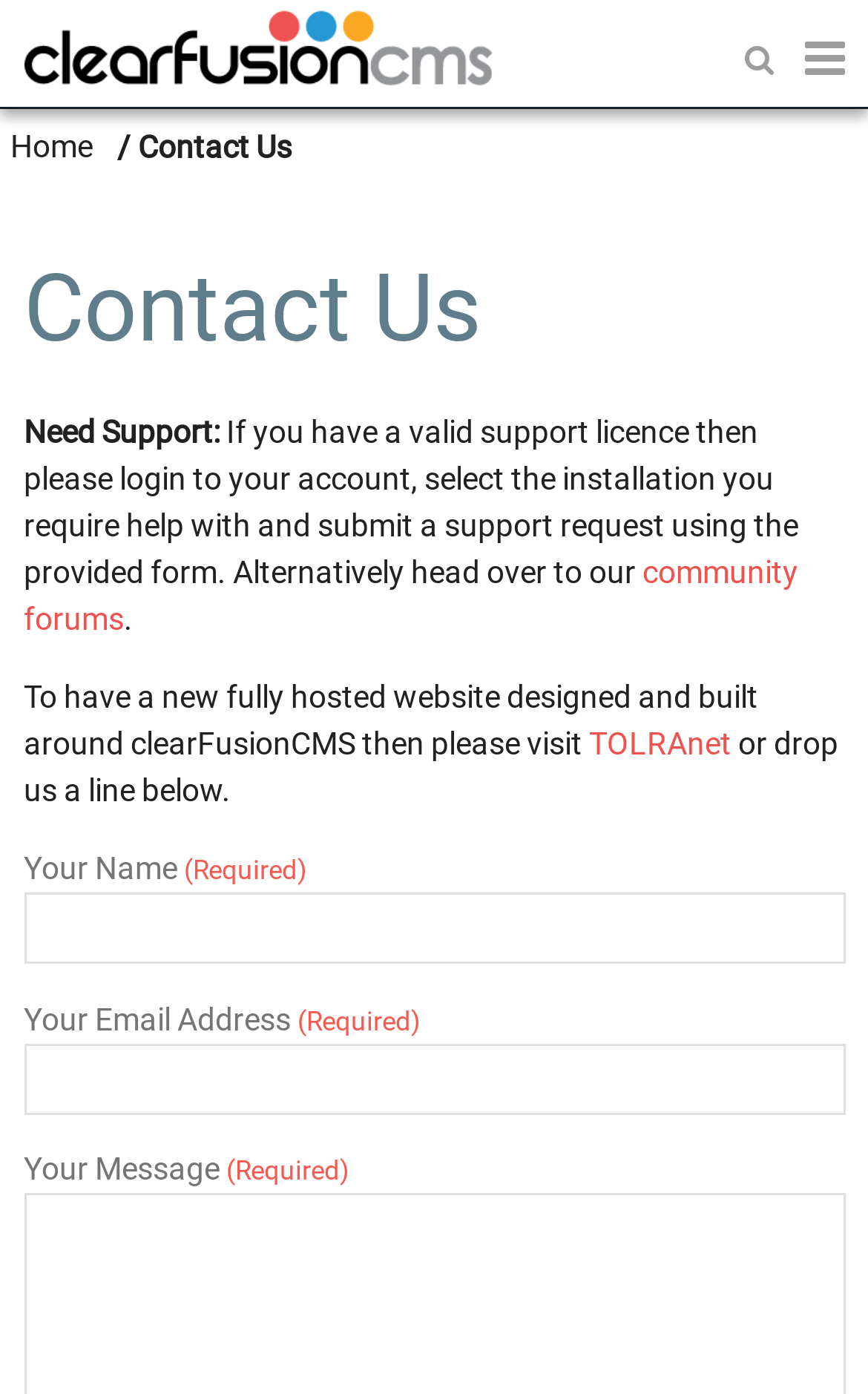Determine the bounding box coordinates of the region to click in order to accomplish the following instruction: "Visit TOLRAnet". Provide the coordinates as four float numbers between 0 and 1, specifically [left, top, right, bottom].

[0.678, 0.52, 0.842, 0.546]